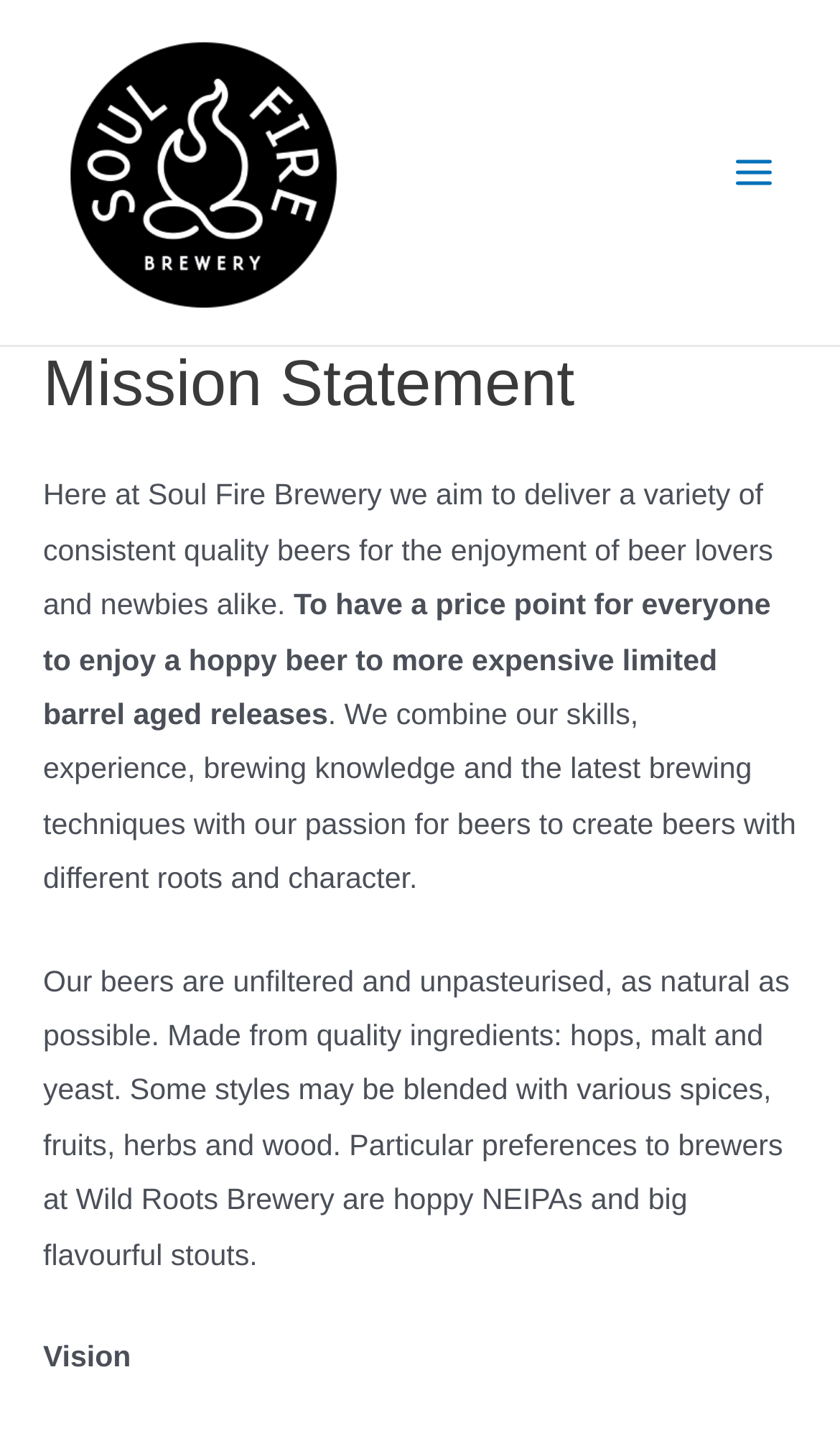Based on the element description alt="Soul Fire Brewery", identify the bounding box of the UI element in the given webpage screenshot. The coordinates should be in the format (top-left x, top-left y, bottom-right x, bottom-right y) and must be between 0 and 1.

[0.051, 0.108, 0.436, 0.13]